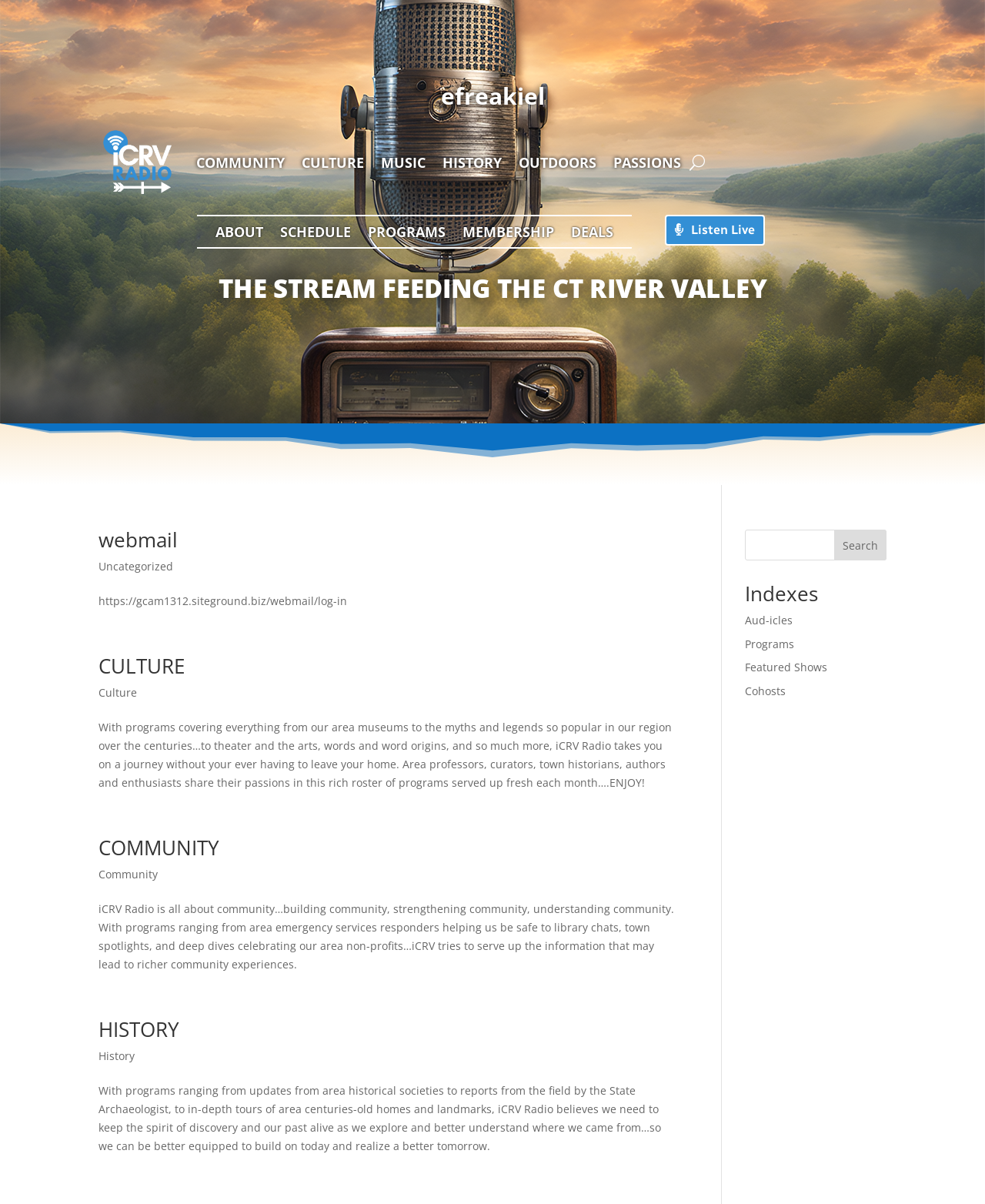How many articles are there on the webpage?
Refer to the screenshot and deliver a thorough answer to the question presented.

There are four article elements on the webpage, each with a heading and a block of text. These articles appear to be describing different aspects of the radio station and its content.